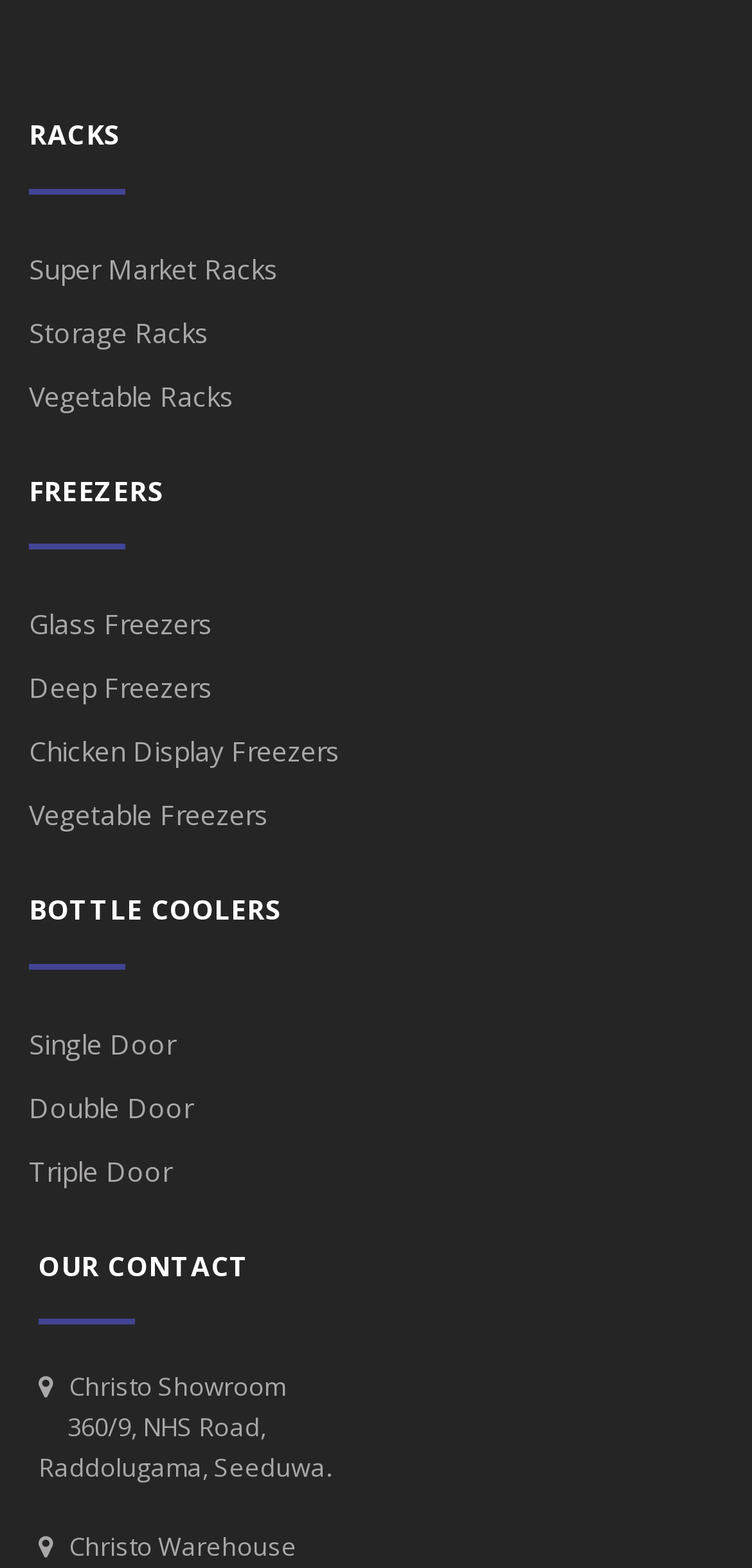Given the webpage screenshot and the description, determine the bounding box coordinates (top-left x, top-left y, bottom-right x, bottom-right y) that define the location of the UI element matching this description: Vegetable Racks

[0.038, 0.232, 0.31, 0.273]